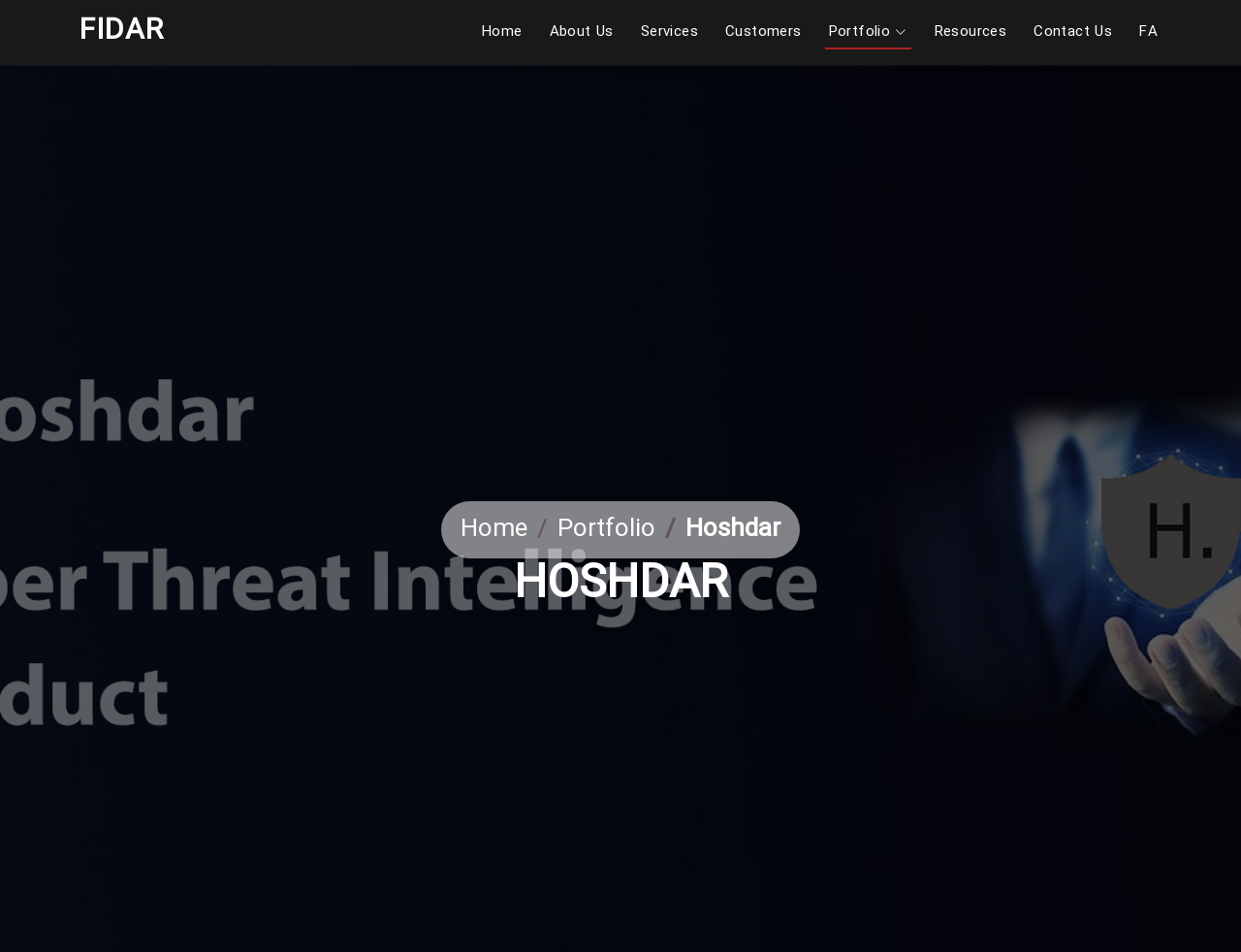Construct a comprehensive caption that outlines the webpage's structure and content.

The webpage is titled "Fidar - Hoshdar" and features a prominent heading "FIDAR" at the top left corner. Below this heading, there is a row of navigation links, including "Home", "About Us", "Services", "Customers", "Portfolio" with an icon, "Resources", "Contact Us", and "FA" at the top right corner.

Further down, there is another section with a link to "Home" at the top left, followed by a link to "Portfolio" and a static text "Hoshdar" to its right. Below these elements, there is a heading "HOSHDAR" centered horizontally.